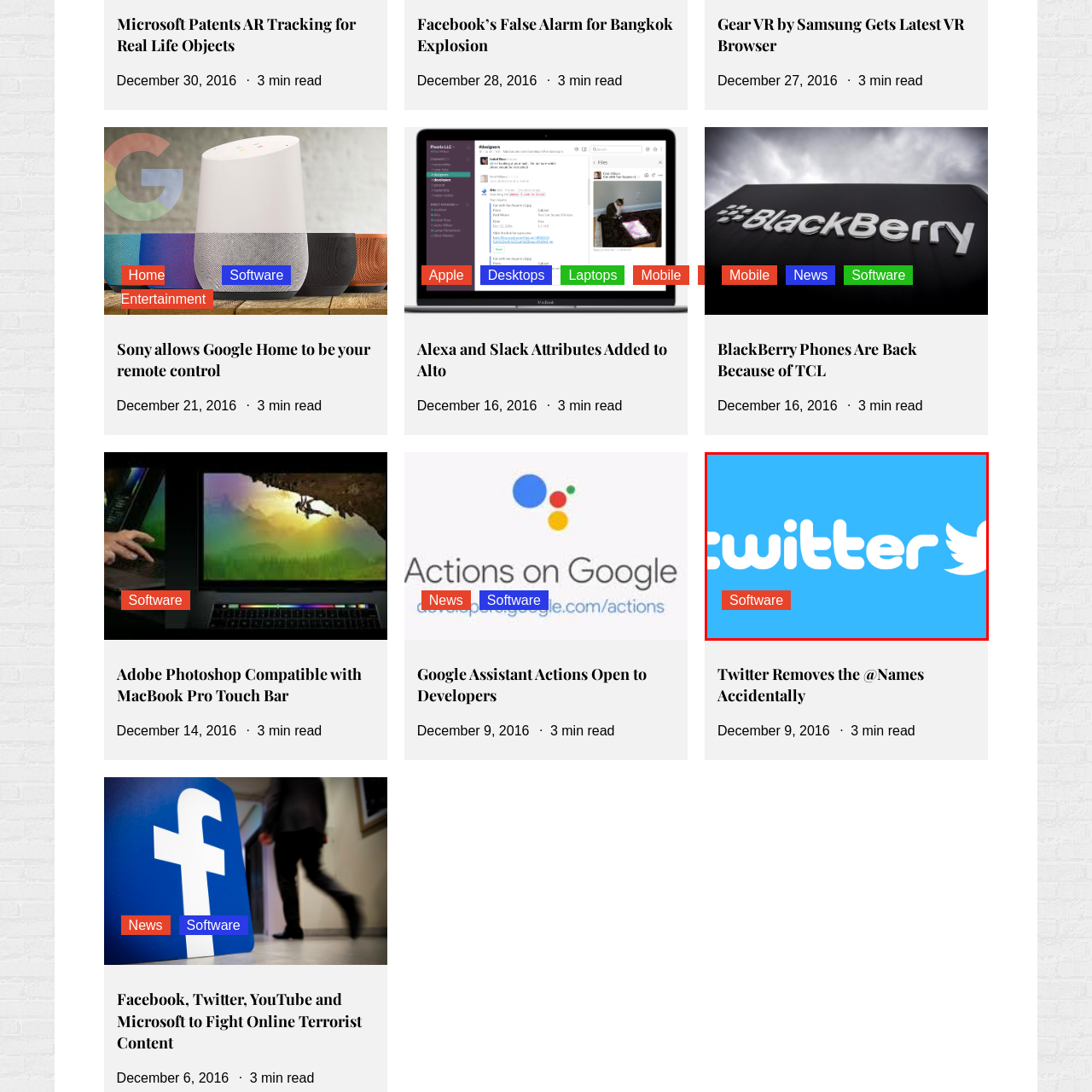Look at the region marked by the red box and describe it extensively.

The image features the iconic Twitter logo prominently displayed against a bright blue background, capturing the essence of the platform's branding. The logo consists of the word "twitter" rendered in a playful, rounded font, accompanied by the recognizable silhouette of a bird in flight, symbolizing freedom and communication. Beneath the logo, a red rectangular tag labeled "Software" indicates a connection to the technology and software industry, suggesting that this image may relate to discussions or content about software developments or updates involving Twitter. The overall design is clean and modern, effectively conveying the vibrant energy of the social media platform.